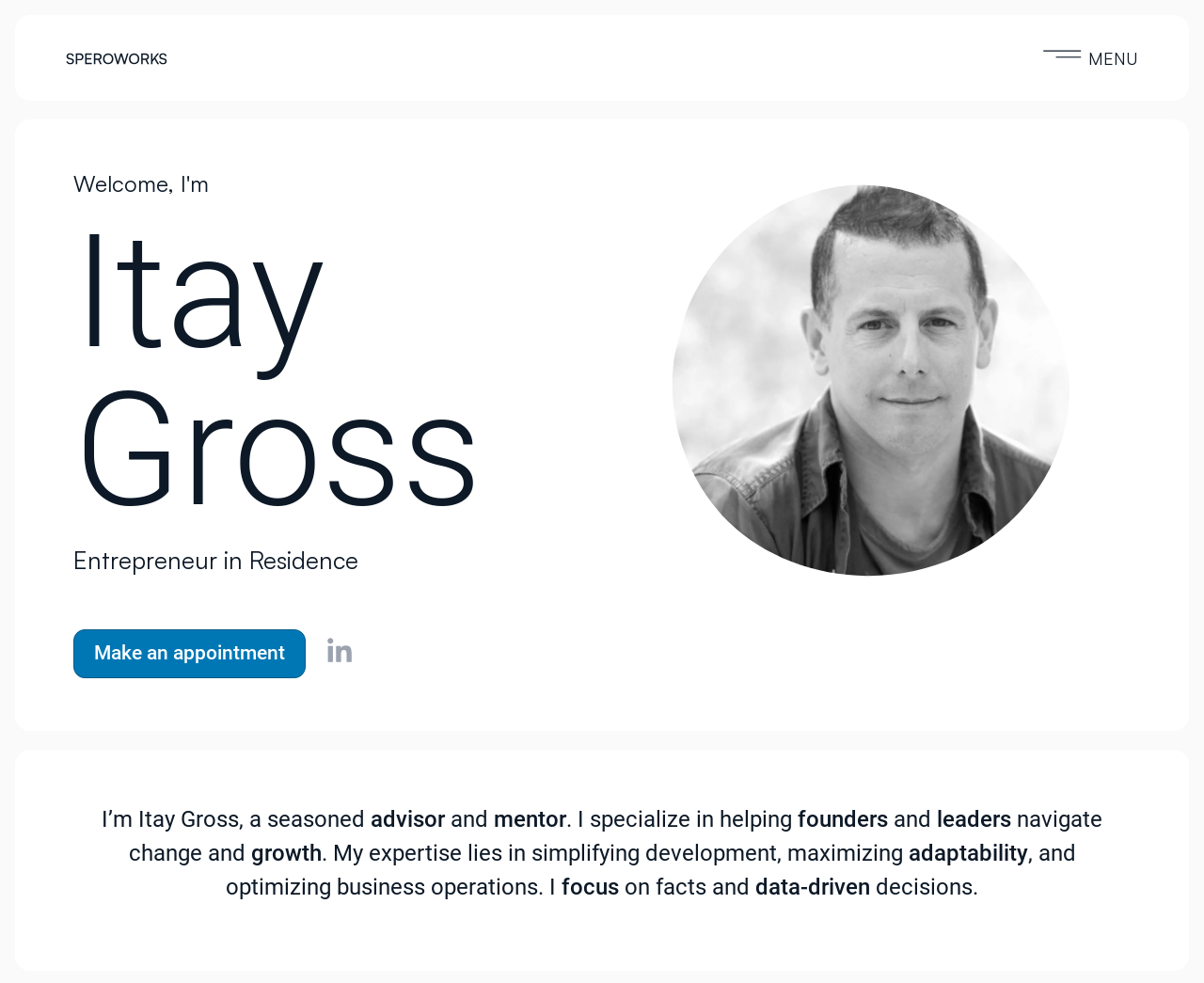Construct a comprehensive caption that outlines the webpage's structure and content.

This webpage appears to be a personal professional profile of Itay Gross, an Entrepreneur in Residence. At the top left, there is a link with no text, and next to it, a "MENU" link. On the top right, there is an image. 

Below the menu, the name "Itay Gross" is prominently displayed in two separate headings, with "Entrepreneur in Residence" written in a smaller text below. 

To the right of the name, there are two links: "Make an appointment" and another link with no text, accompanied by a small image. 

The main content of the page is a paragraph of text that describes Itay Gross's profession and expertise. The text starts with "I’m Itay Gross, a seasoned advisor and mentor" and continues to explain his specialization in helping founders and leaders navigate change and growth, with expertise in innovation, strategic, and financial optimization. The text is divided into several static text elements, but it flows continuously to describe his focus on data-driven decisions and optimizing business operations.